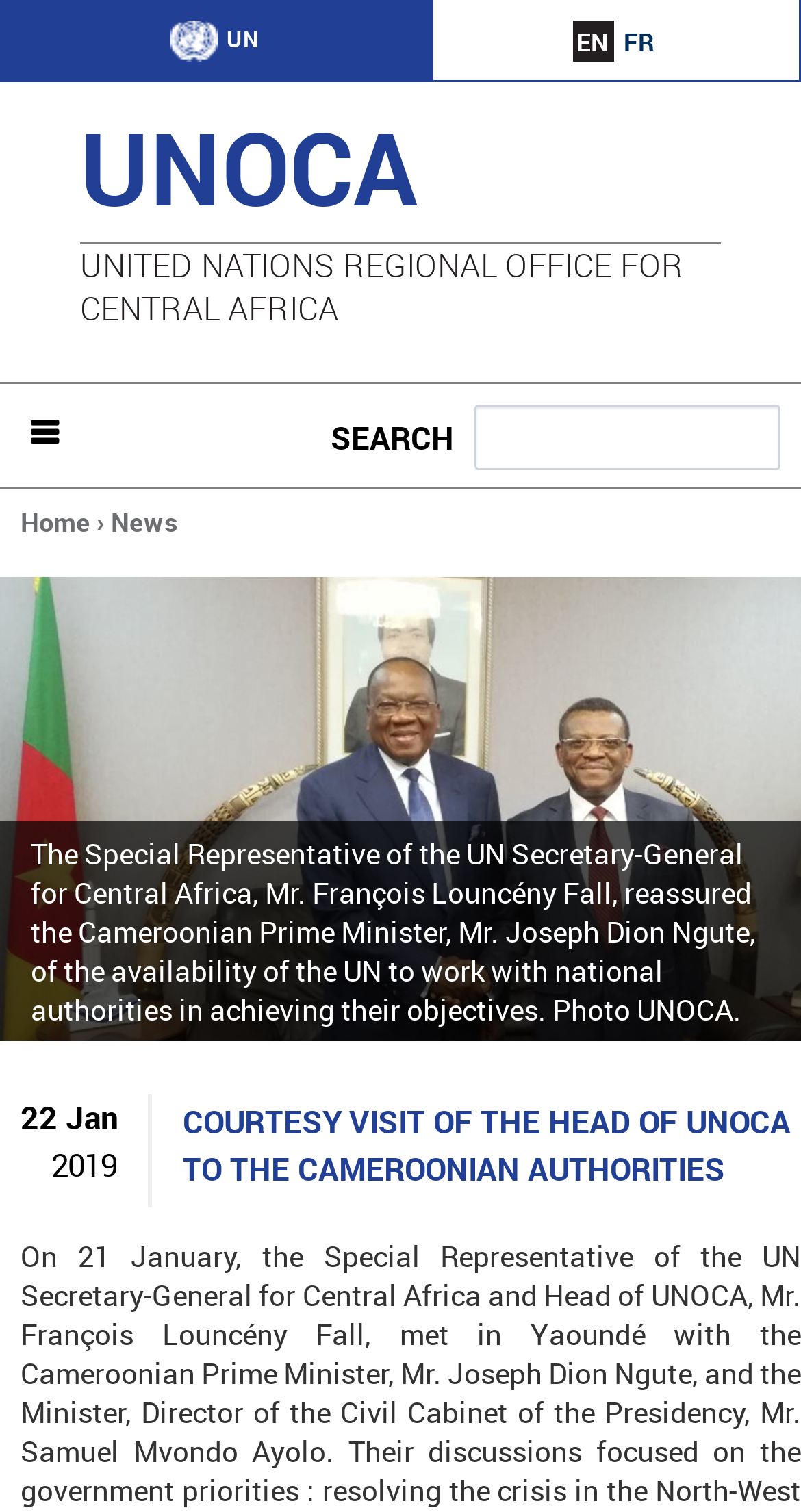Extract the bounding box for the UI element that matches this description: "UN".

[0.214, 0.016, 0.324, 0.035]